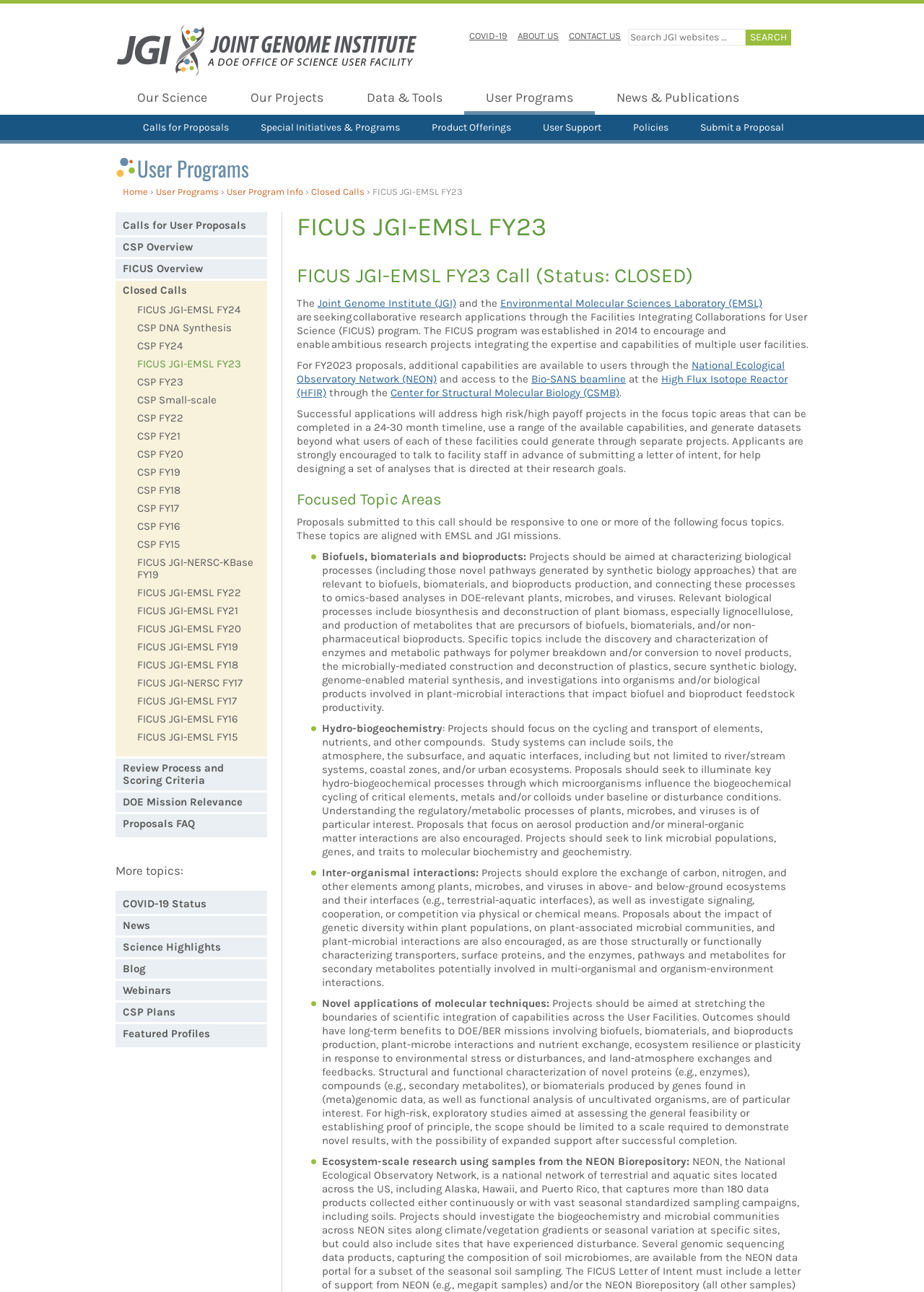Please find the bounding box coordinates of the element that must be clicked to perform the given instruction: "Go to the DOE Joint Genome Institute website". The coordinates should be four float numbers from 0 to 1, i.e., [left, top, right, bottom].

[0.125, 0.02, 0.453, 0.059]